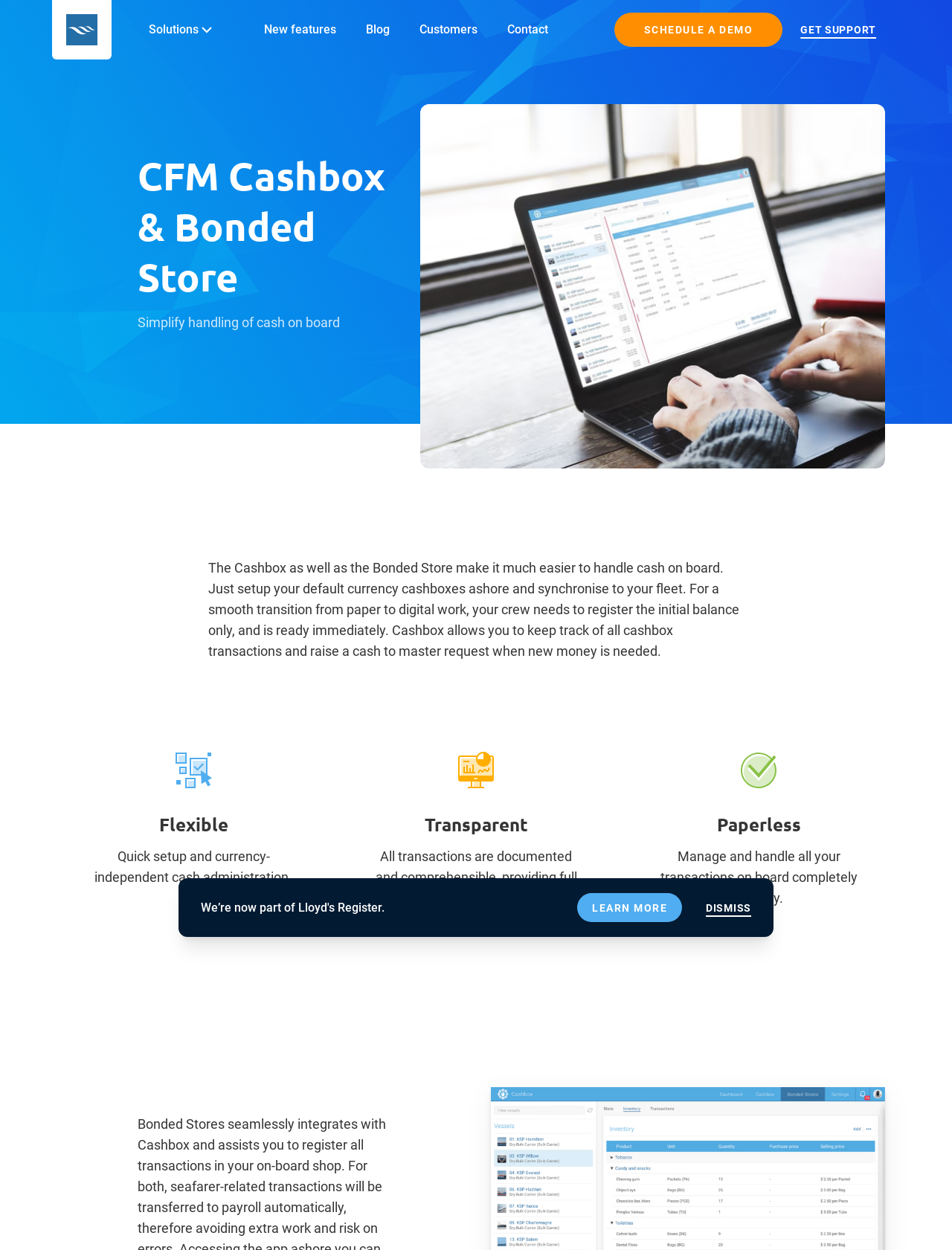Please specify the bounding box coordinates of the clickable region to carry out the following instruction: "Click on the 'GET SUPPORT' link". The coordinates should be four float numbers between 0 and 1, in the format [left, top, right, bottom].

[0.841, 0.018, 0.92, 0.029]